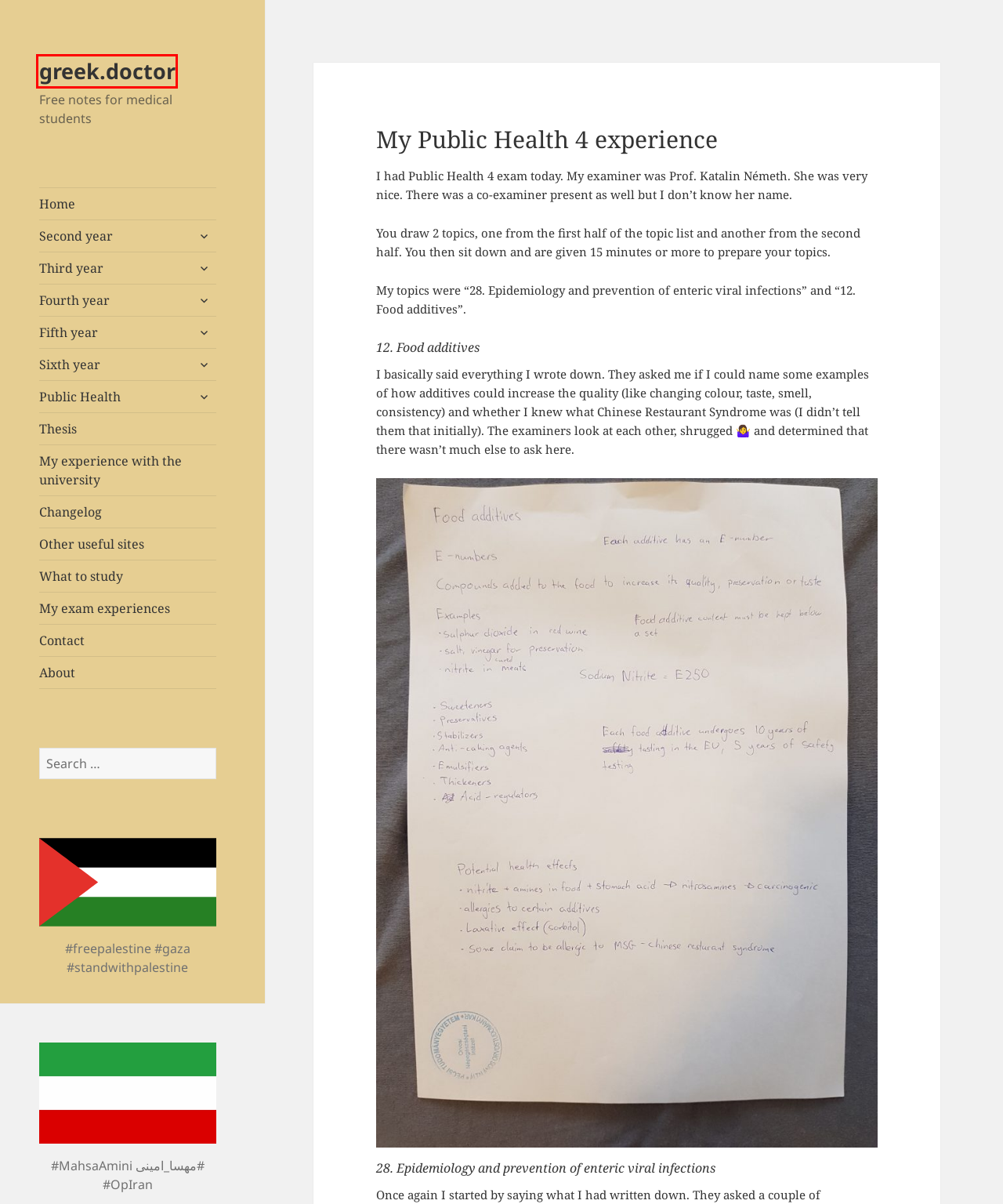Examine the screenshot of a webpage with a red bounding box around a UI element. Your task is to identify the webpage description that best corresponds to the new webpage after clicking the specified element. The given options are:
A. What to study – greek.doctor
B. My experience with the university – greek.doctor
C. Fifth year – greek.doctor
D. Third year – greek.doctor
E. Fourth year – greek.doctor
F. Other useful sites – greek.doctor
G. Sixth year – greek.doctor
H. greek.doctor – Free notes for medical students

H